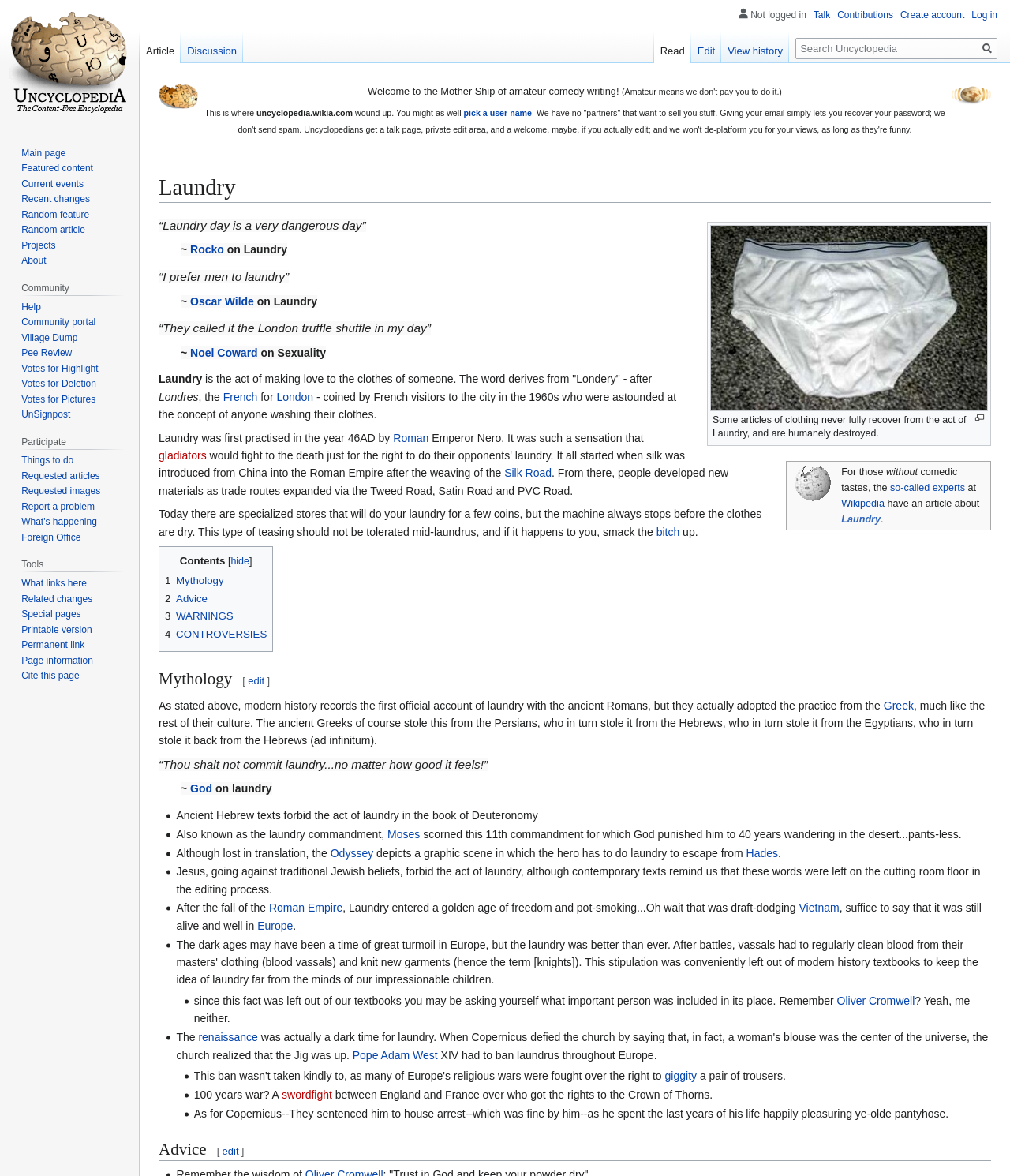Give a one-word or short phrase answer to this question: 
What is the text of the first blockquote?

“Laundry day is a very dangerous day”